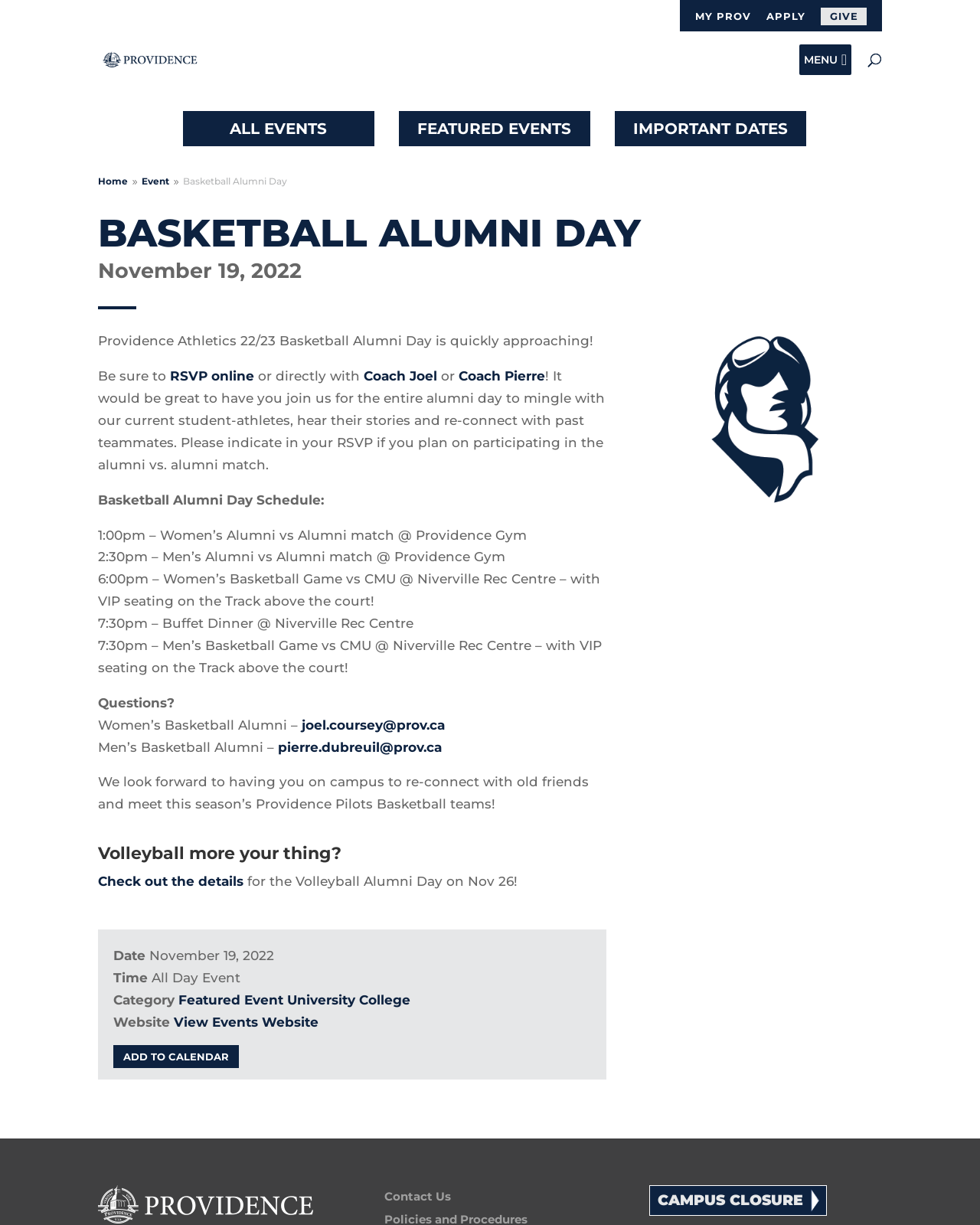Extract the bounding box of the UI element described as: "name="s" placeholder="Search …" title="Search for:"".

[0.237, 0.006, 0.877, 0.032]